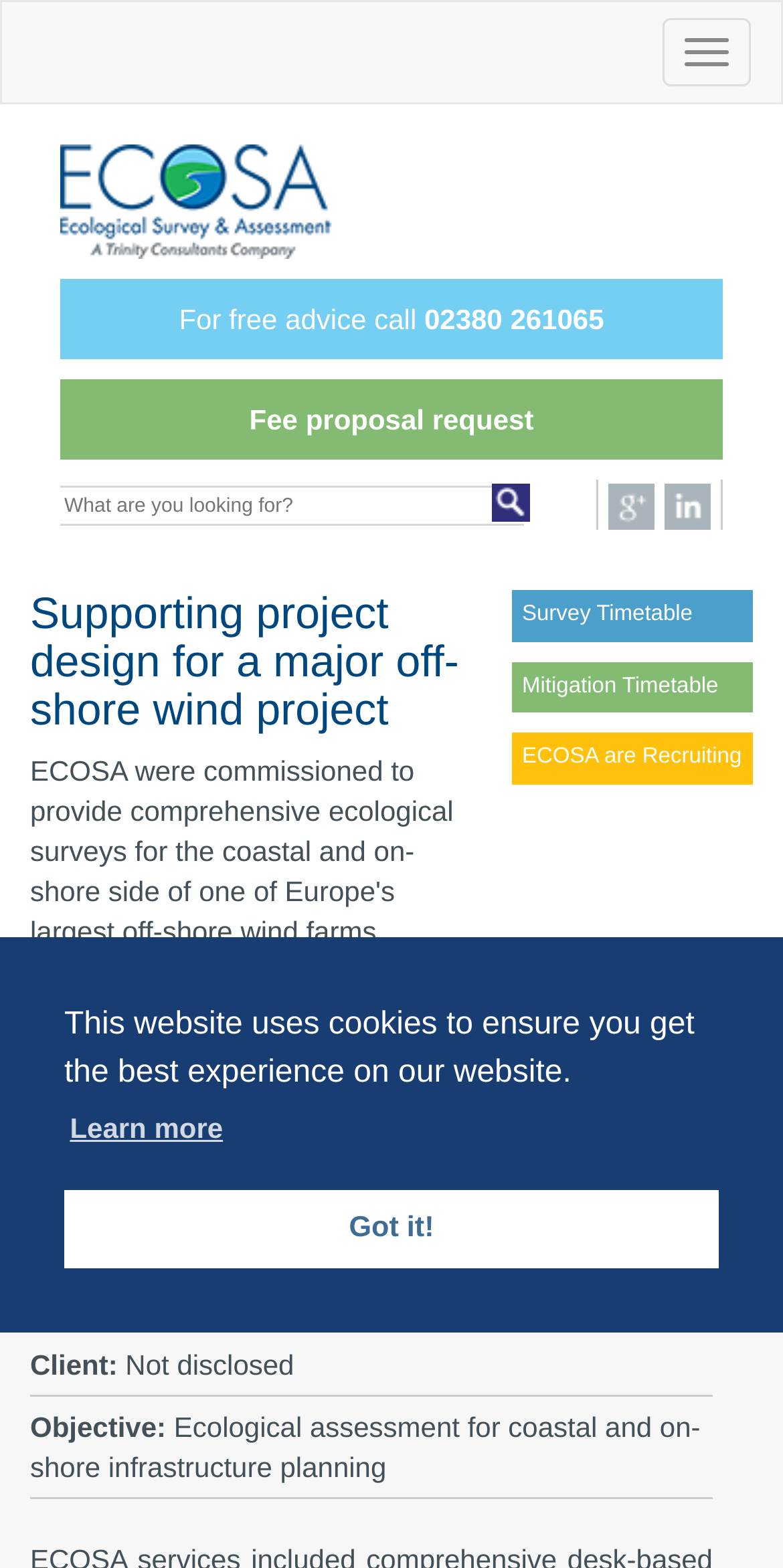Give a one-word or short phrase answer to this question: 
What is the objective of the project?

Ecological assessment for coastal and on-shore infrastructure planning